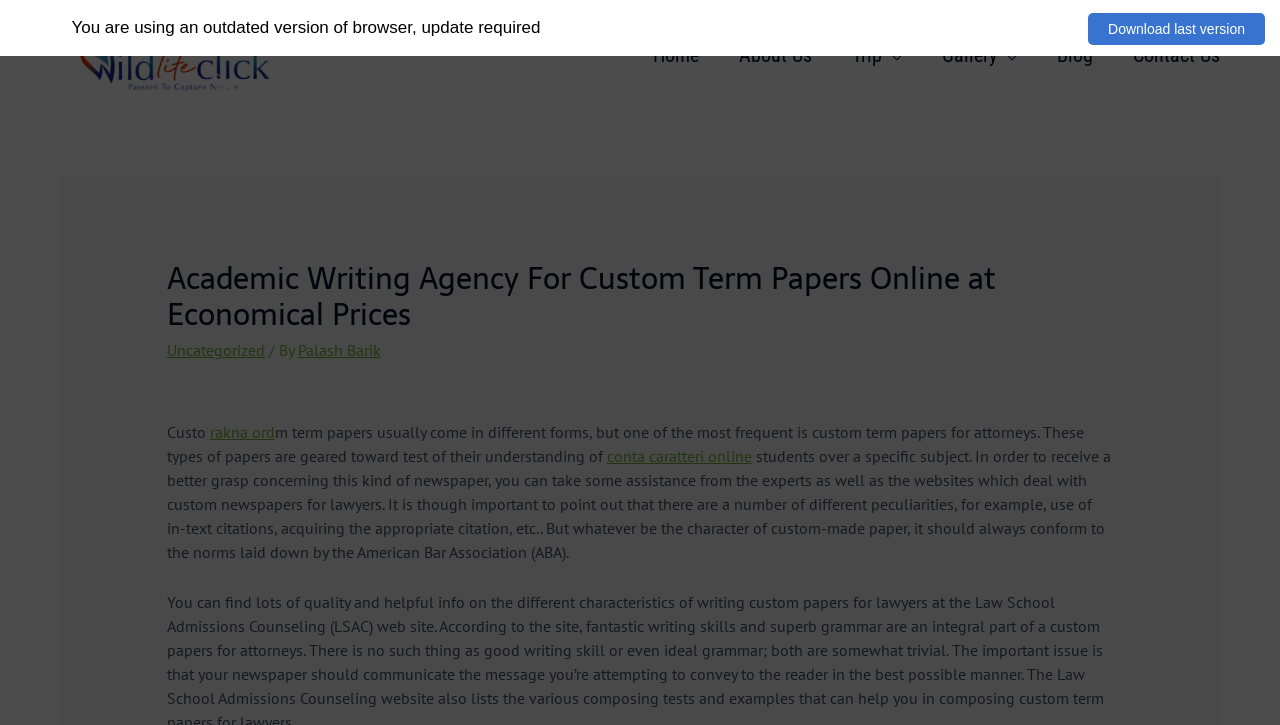Please determine the bounding box coordinates of the area that needs to be clicked to complete this task: 'Navigate to the Home page'. The coordinates must be four float numbers between 0 and 1, formatted as [left, top, right, bottom].

[0.495, 0.028, 0.562, 0.124]